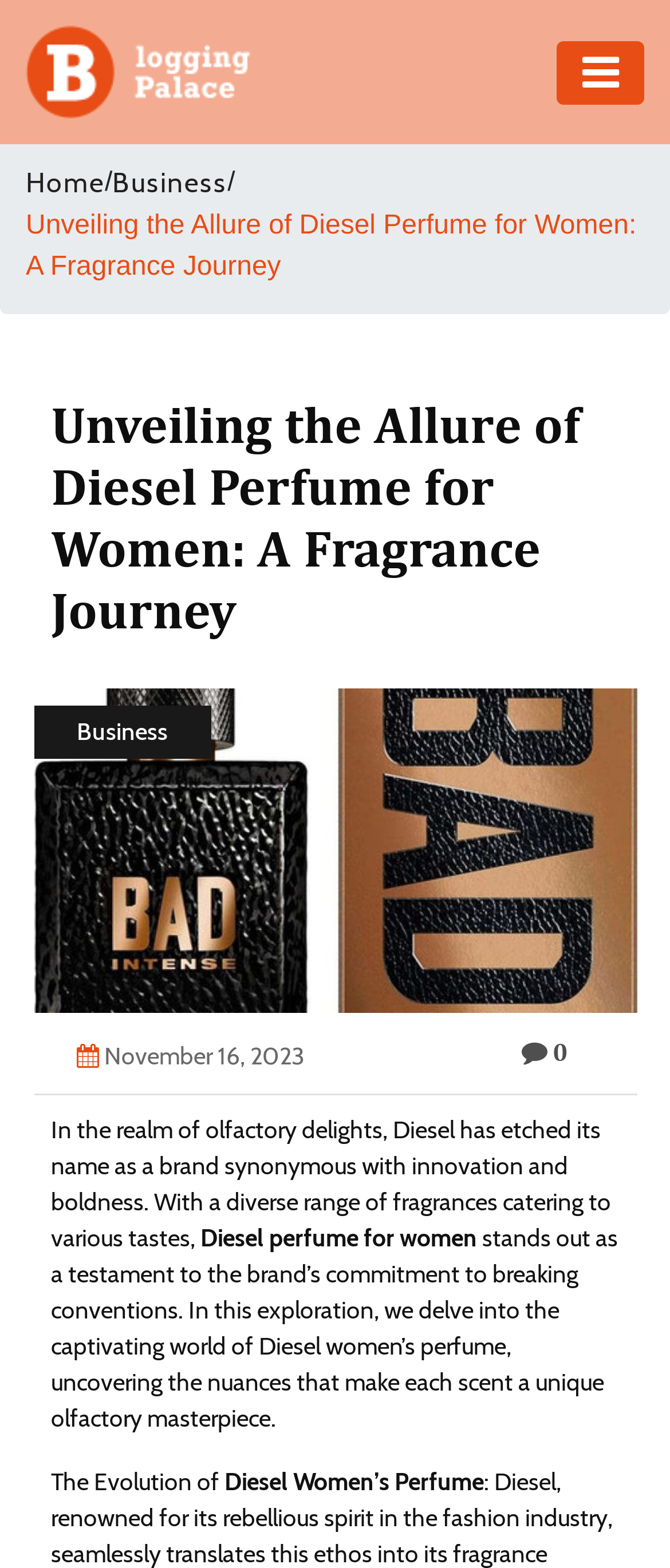Please provide a comprehensive response to the question below by analyzing the image: 
What is the brand featured on this webpage?

The webpage has a logo of Diesel at the top, and the text 'Diesel has etched its name as a brand synonymous with innovation and boldness' suggests that Diesel is the brand being featured.